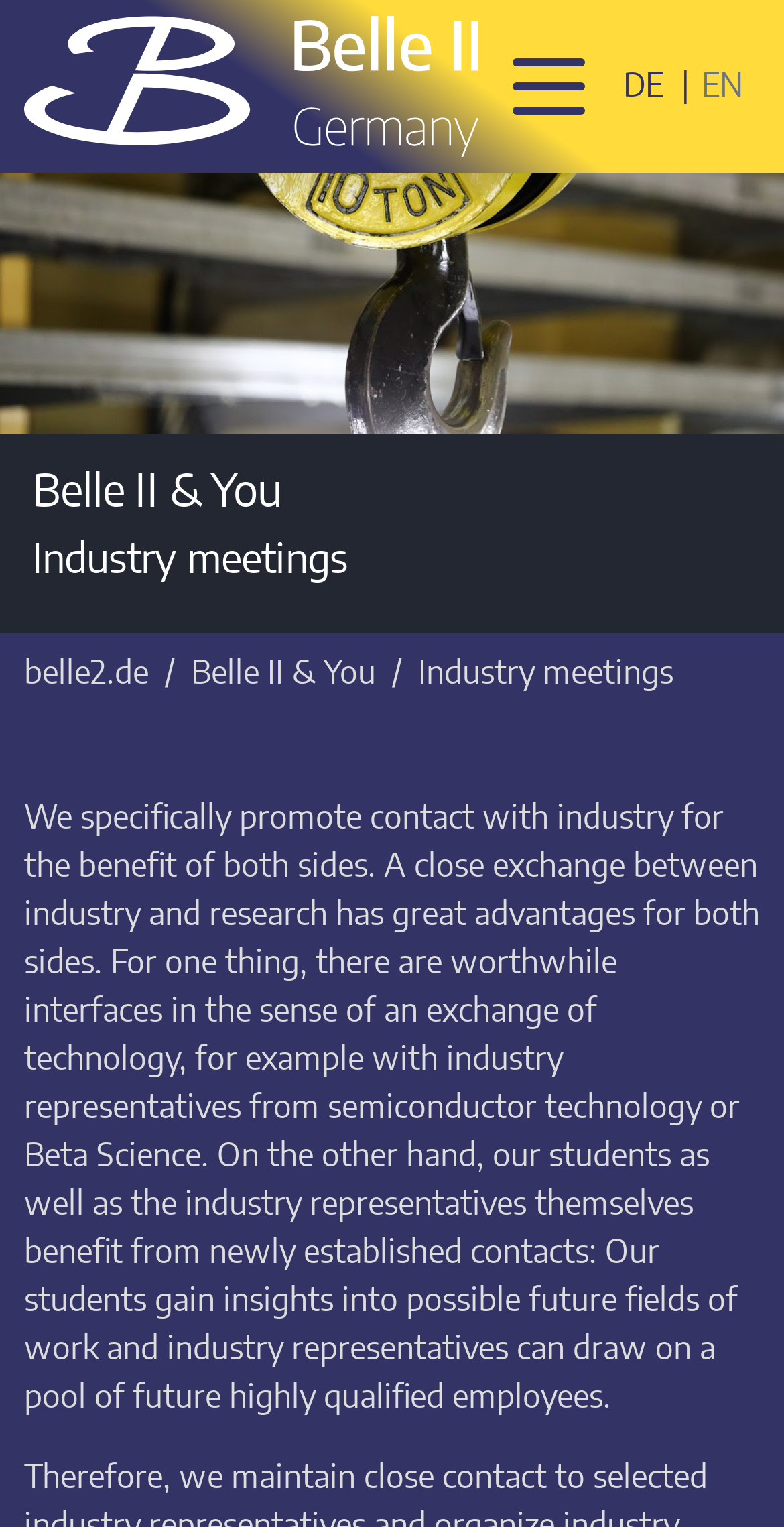Determine the bounding box coordinates for the UI element described. Format the coordinates as (top-left x, top-left y, bottom-right x, bottom-right y) and ensure all values are between 0 and 1. Element description: aria-label="Toggle navigation"

None